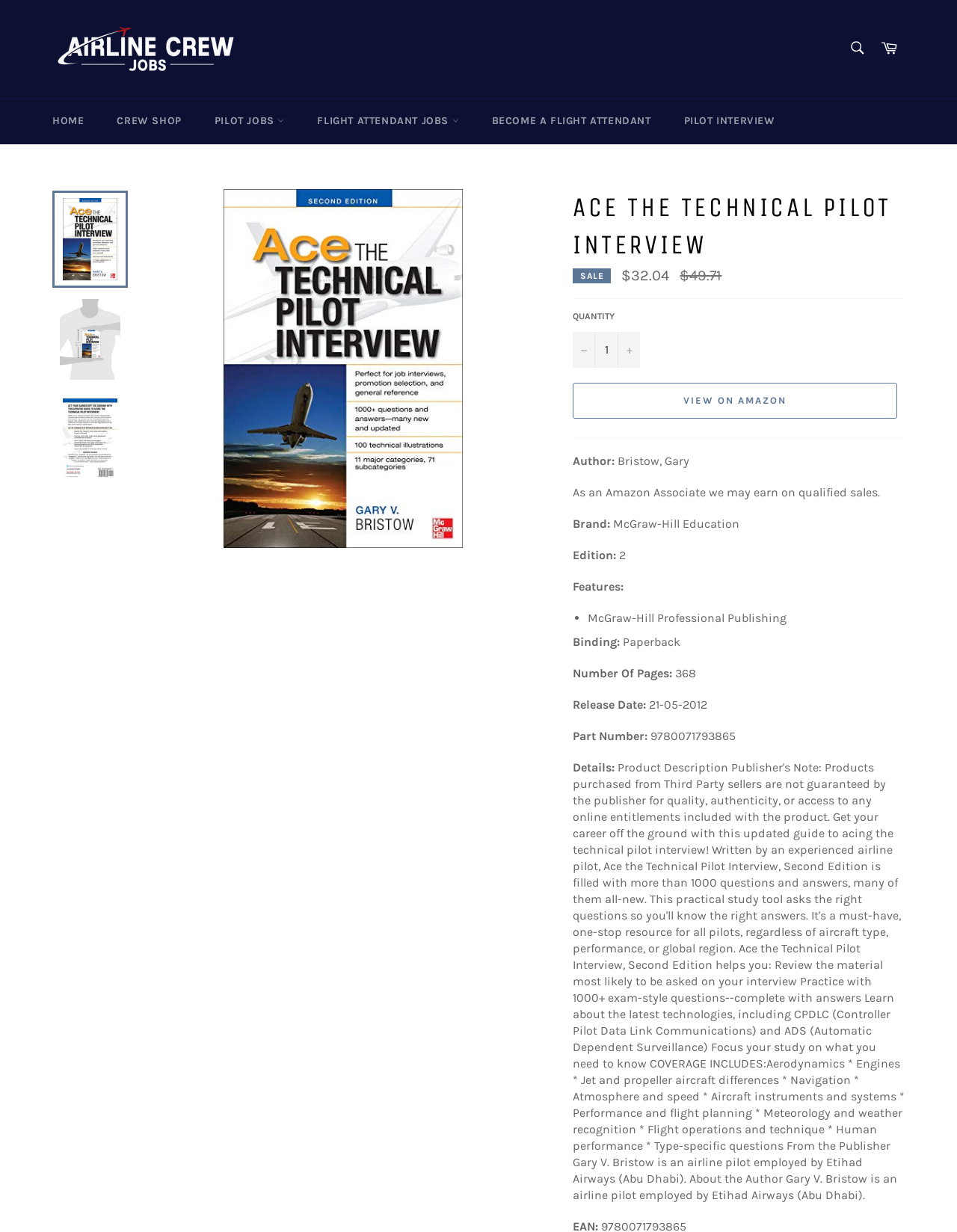Can you specify the bounding box coordinates of the area that needs to be clicked to fulfill the following instruction: "Increase item quantity by one"?

[0.645, 0.268, 0.669, 0.297]